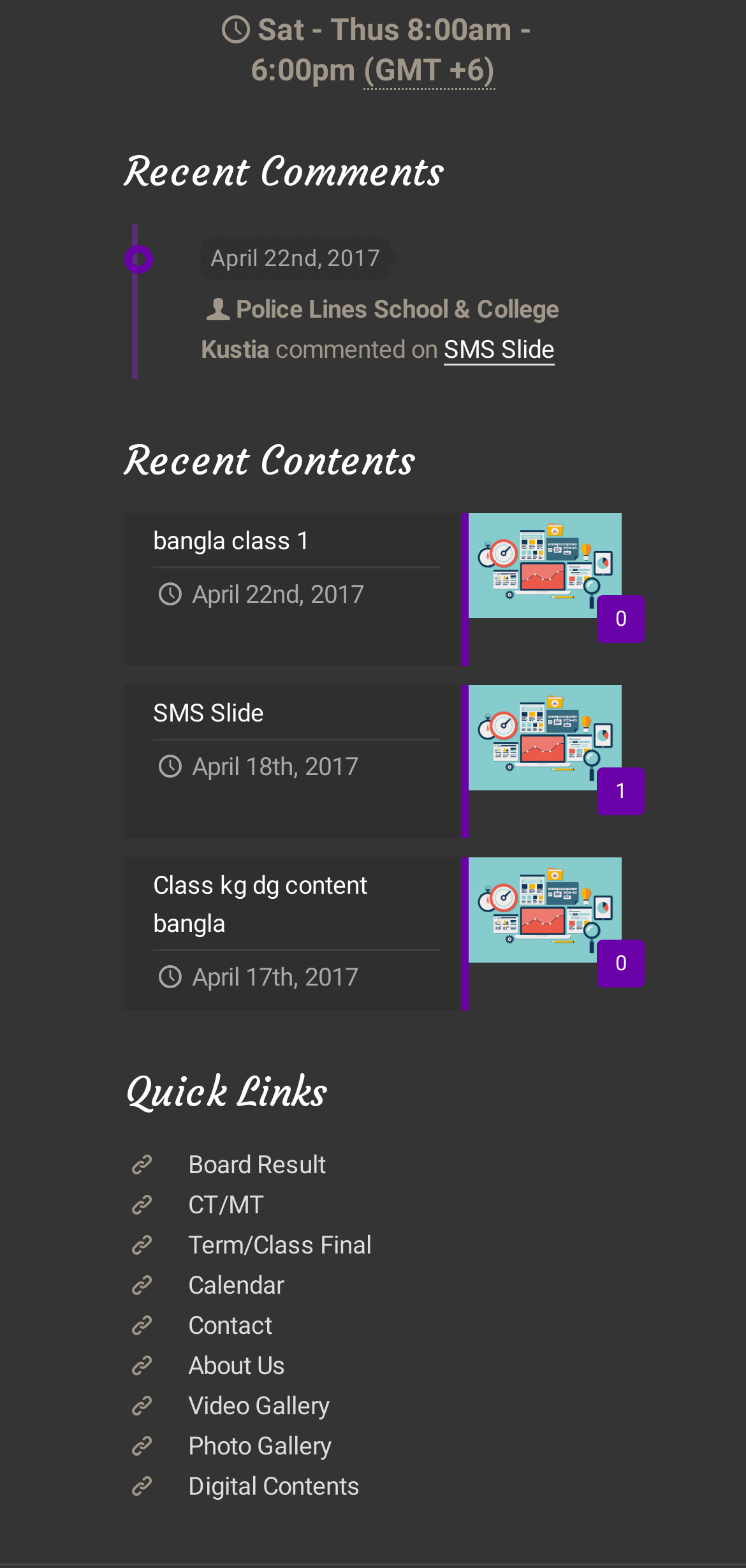Given the following UI element description: "U.S.", find the bounding box coordinates in the webpage screenshot.

None